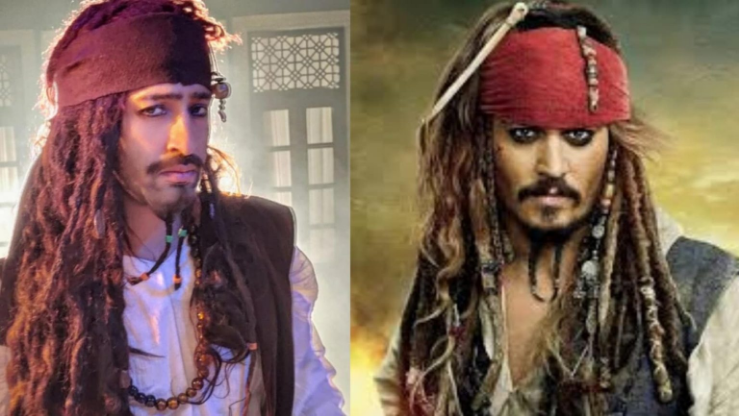Look at the image and answer the question in detail:
What is the theme of the image?

The caption highlights the image as a creative homage to Captain Jack Sparrow, showcasing Shaheer Sheikh's dedication to embodying the character's spirit, which suggests that the theme of the image is transformation and character portrayal.